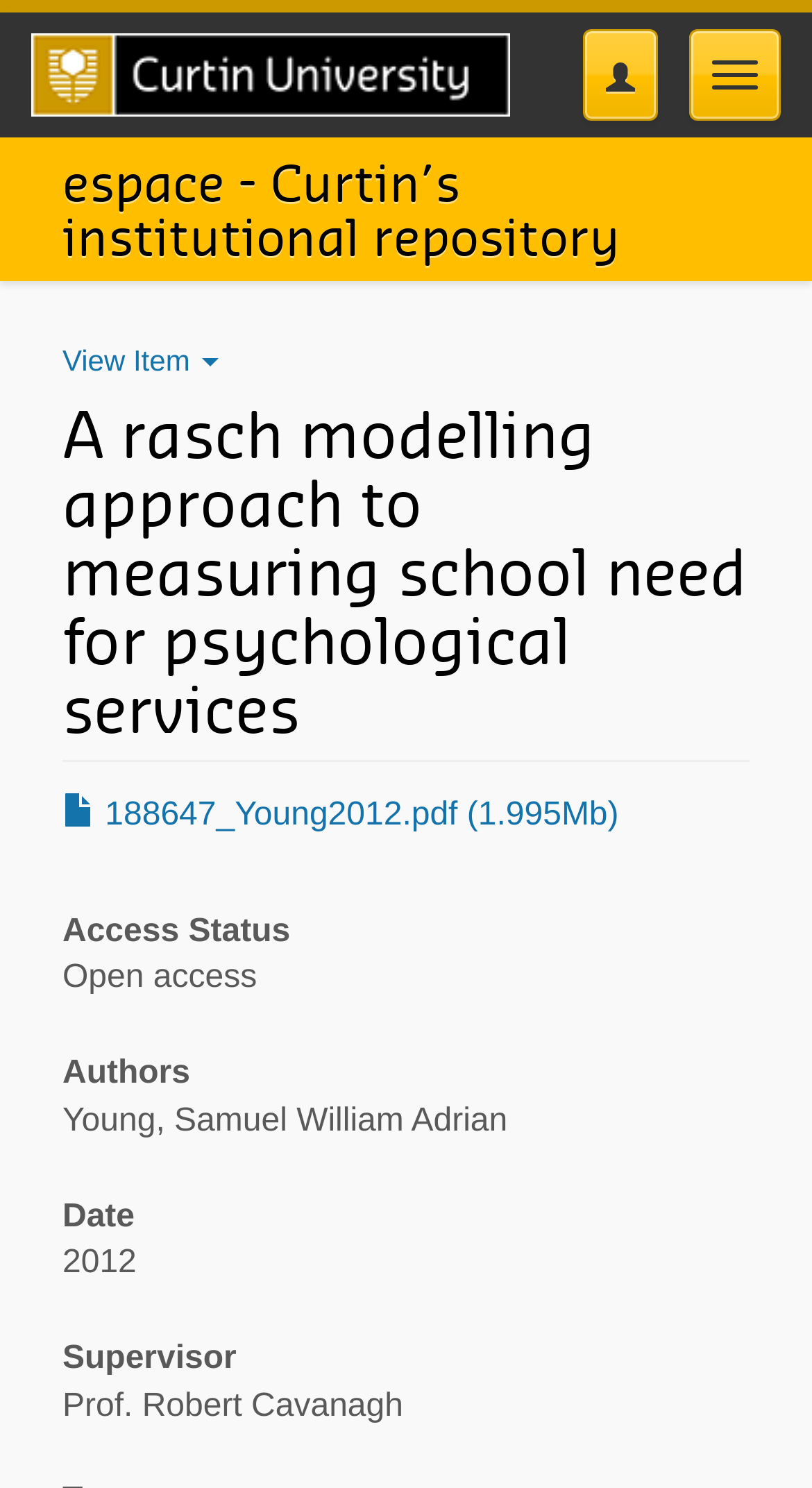Provide your answer in one word or a succinct phrase for the question: 
What is the title of the research paper?

A rasch modelling approach to measuring school need for psychological services